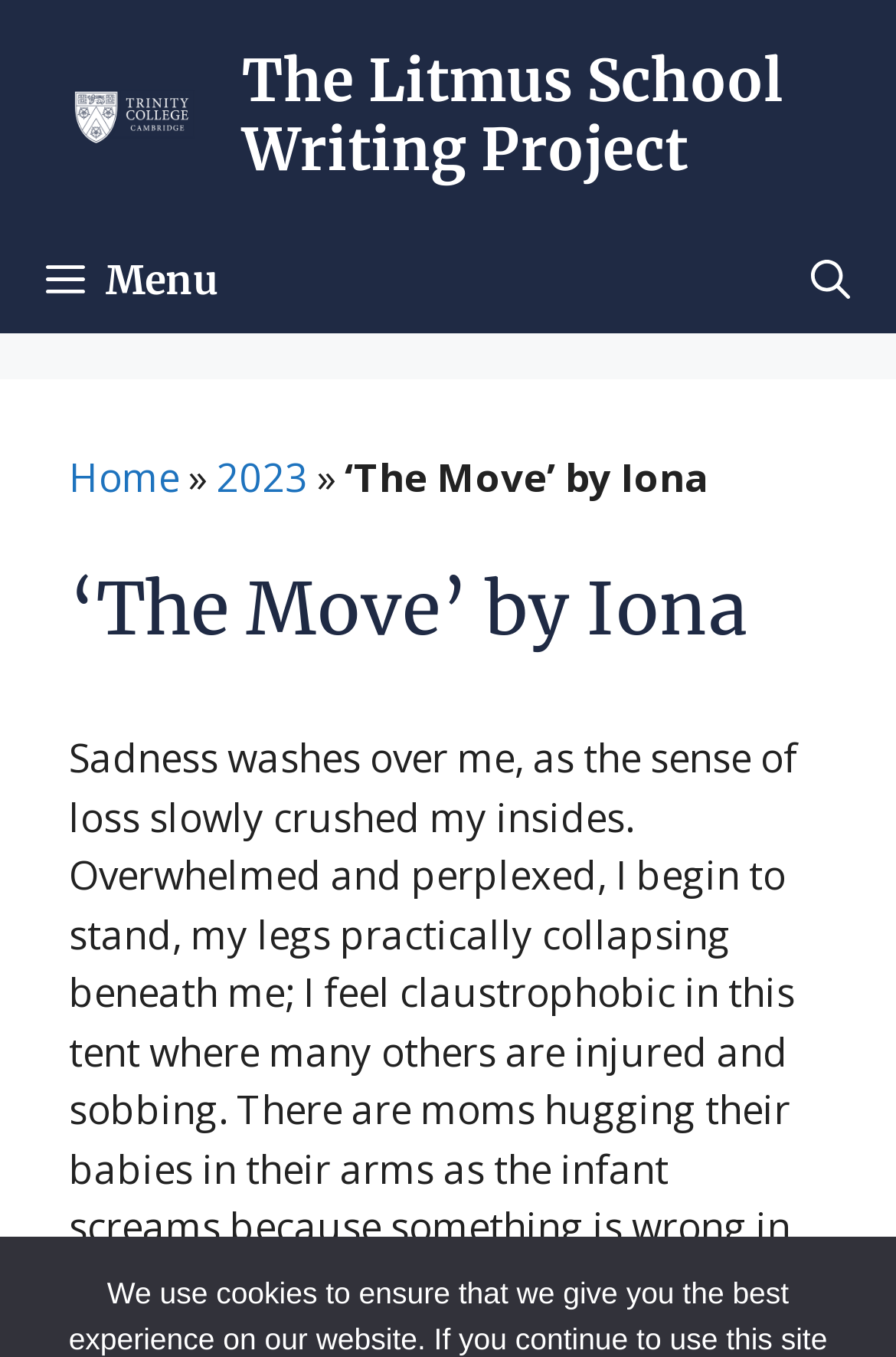Is the menu button expanded?
Respond to the question with a well-detailed and thorough answer.

I found the answer by looking at the button element with the text 'Menu'. The 'expanded' property of this element is set to 'False', indicating that the menu button is not expanded.